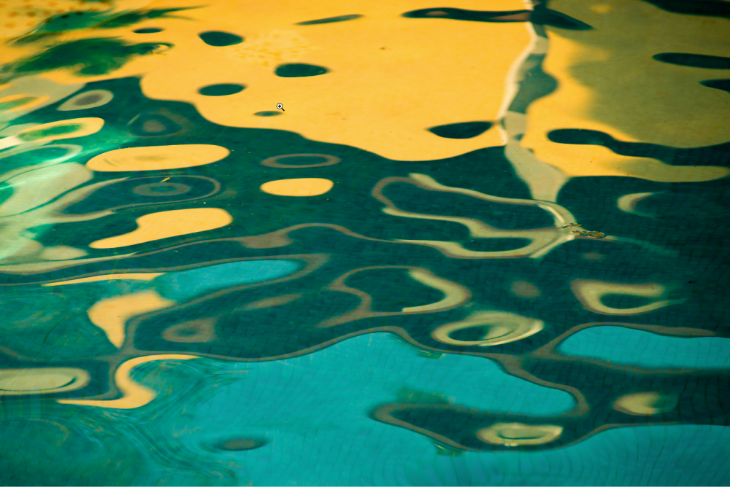What emotions does the image evoke?
Please provide a single word or phrase based on the screenshot.

Serene and alive